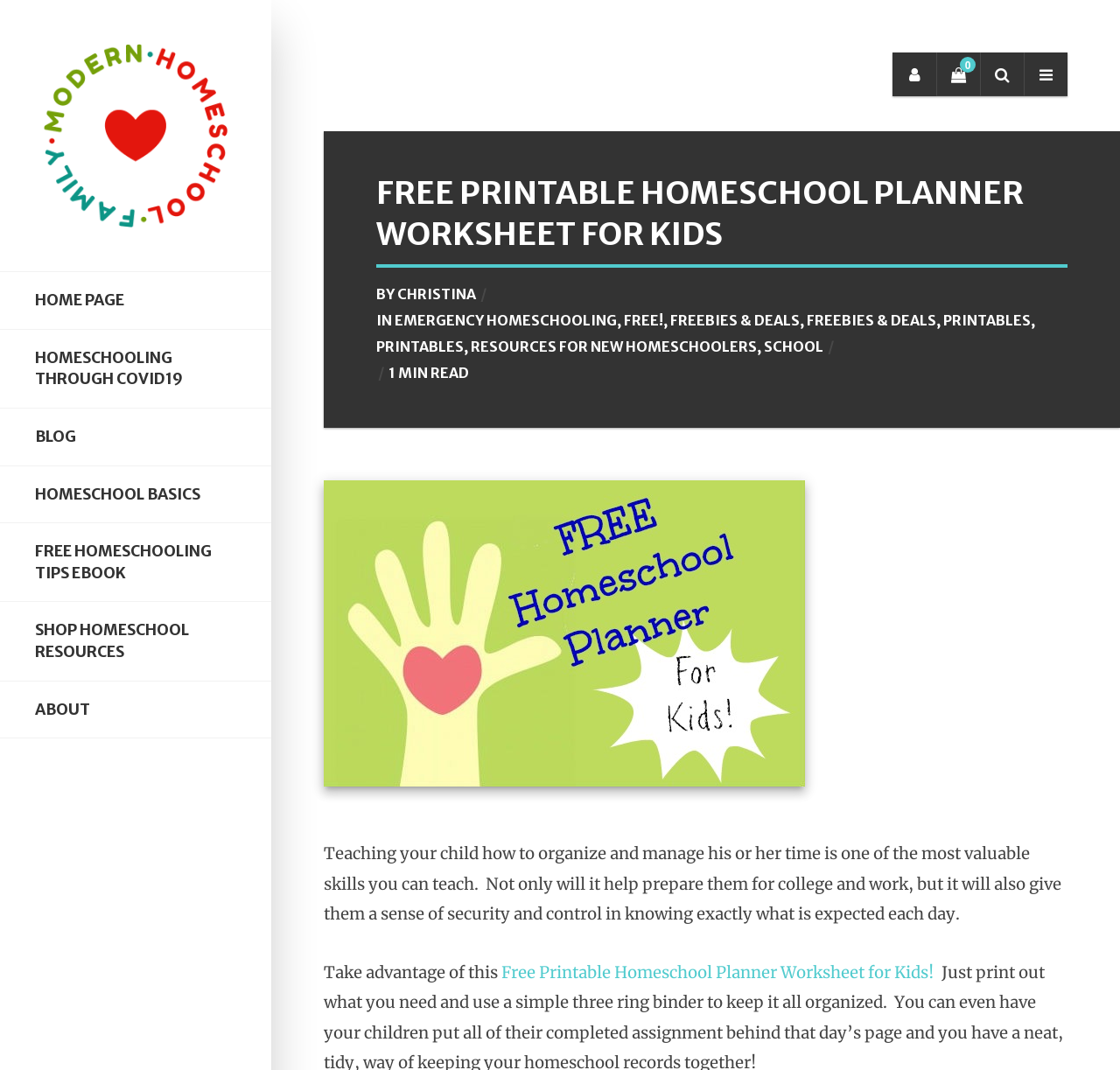Provide the bounding box coordinates of the area you need to click to execute the following instruction: "Explore the 'FREE HOMESCHOOLING TIPS EBOOK' resource".

[0.031, 0.505, 0.211, 0.546]